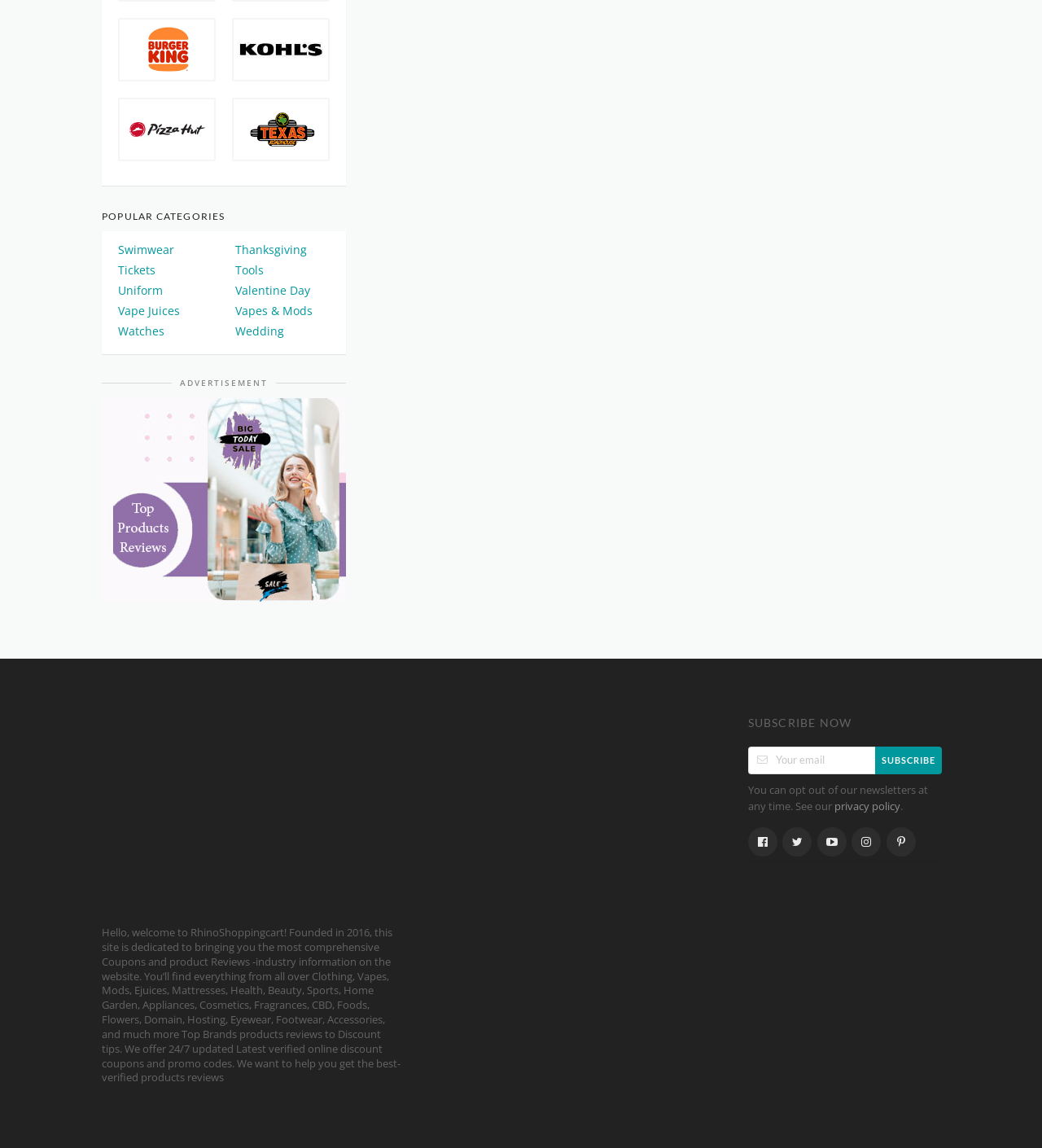Indicate the bounding box coordinates of the element that must be clicked to execute the instruction: "Enter email in the textbox". The coordinates should be given as four float numbers between 0 and 1, i.e., [left, top, right, bottom].

[0.718, 0.65, 0.84, 0.674]